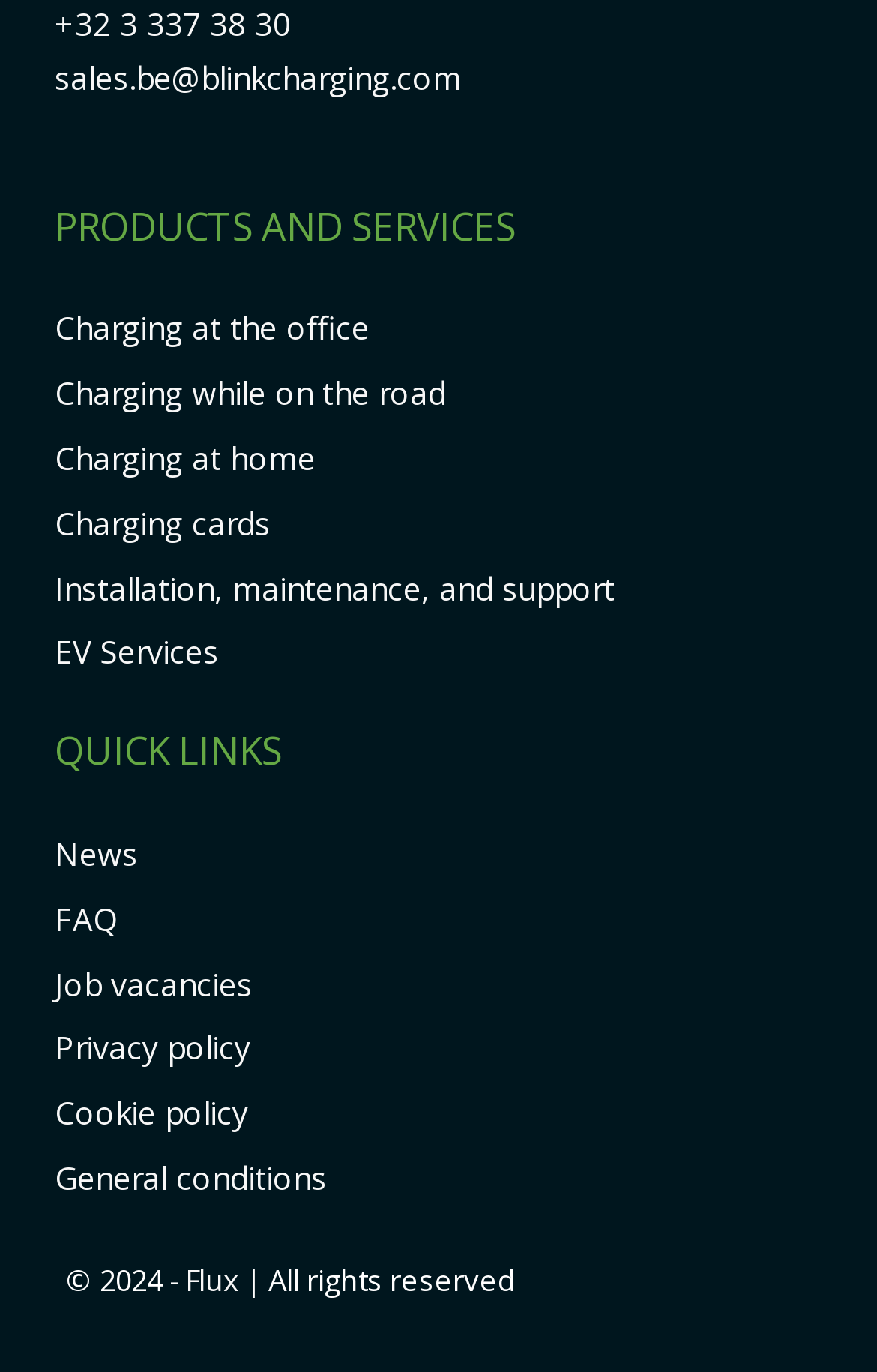Determine the bounding box coordinates of the clickable region to follow the instruction: "Learn about charging at the office".

[0.062, 0.223, 0.421, 0.254]